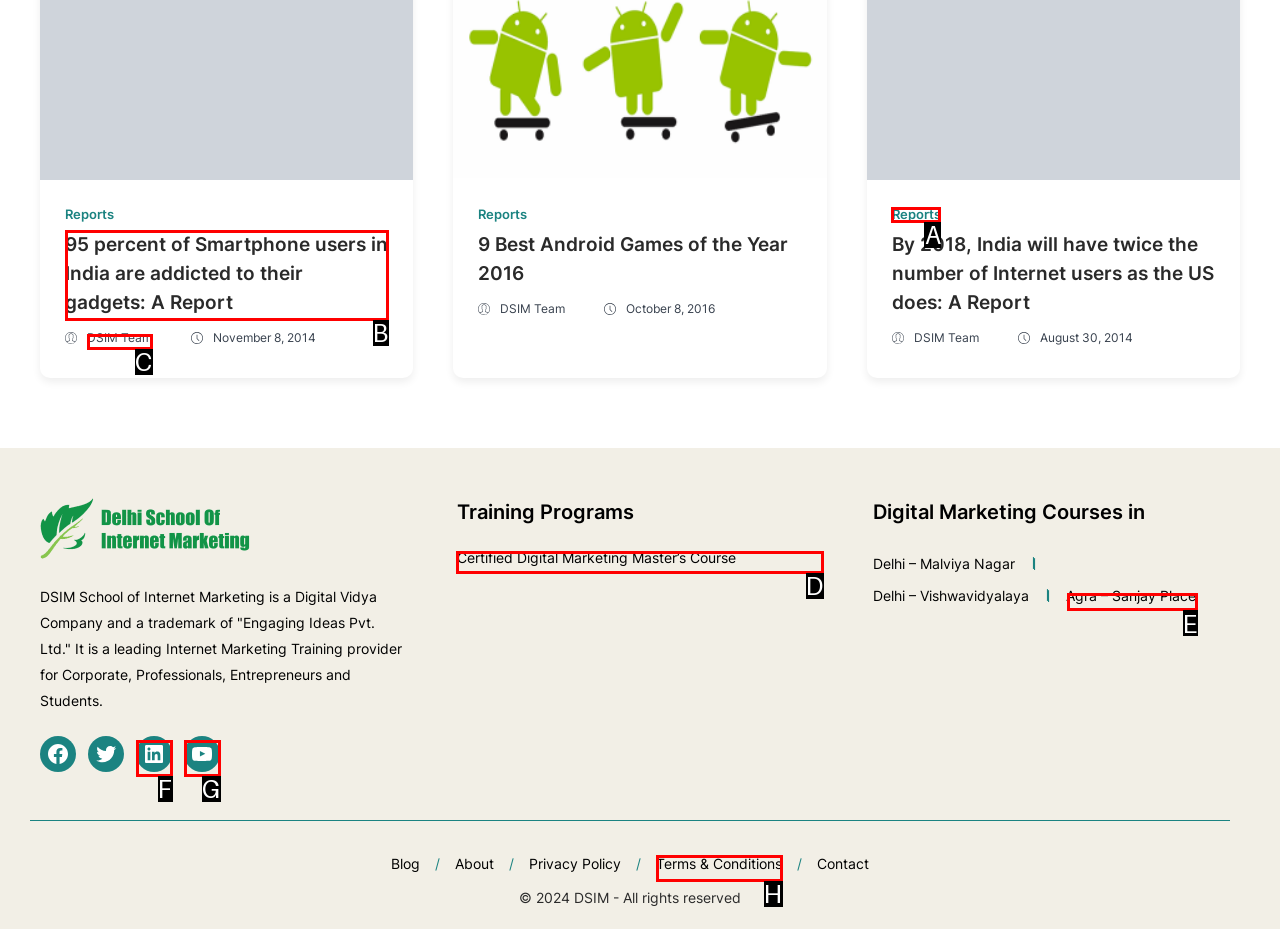Tell me which one HTML element best matches the description: Terms & Conditions
Answer with the option's letter from the given choices directly.

H